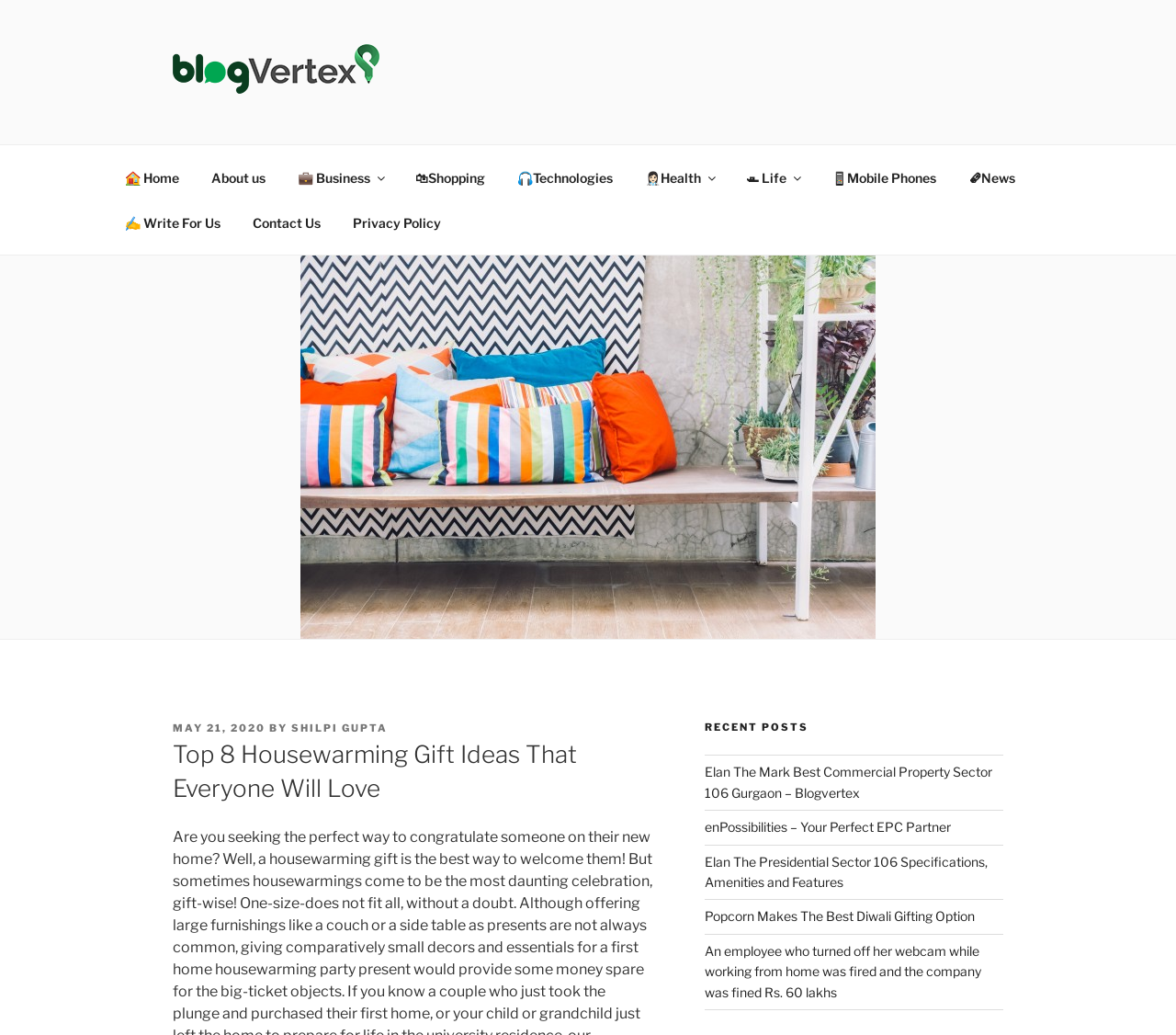Answer succinctly with a single word or phrase:
What is the author of the blog post?

SHILPI GUPTA